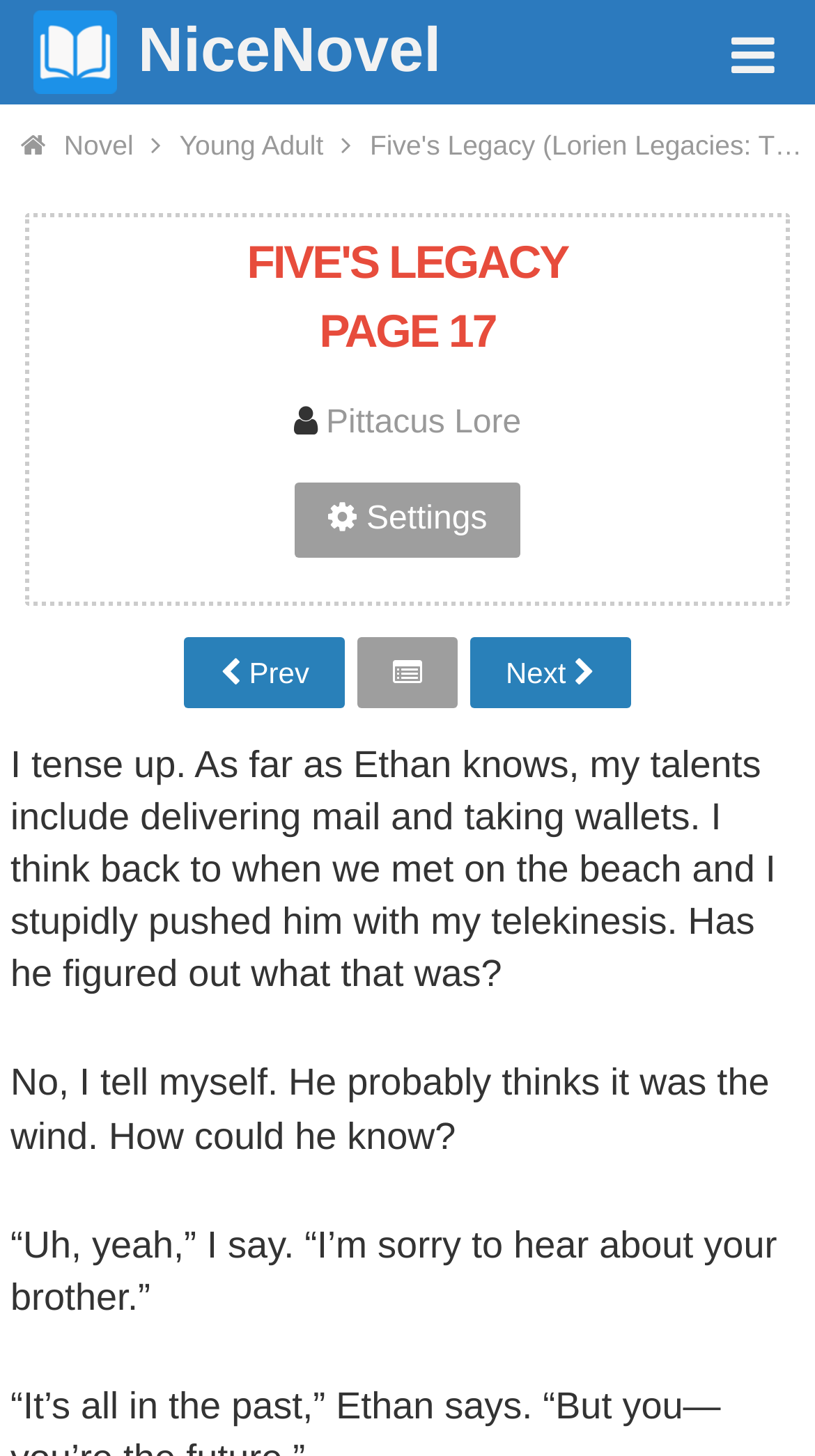Determine the bounding box coordinates for the UI element with the following description: "parent_node: PrevNext". The coordinates should be four float numbers between 0 and 1, represented as [left, top, right, bottom].

[0.438, 0.437, 0.562, 0.486]